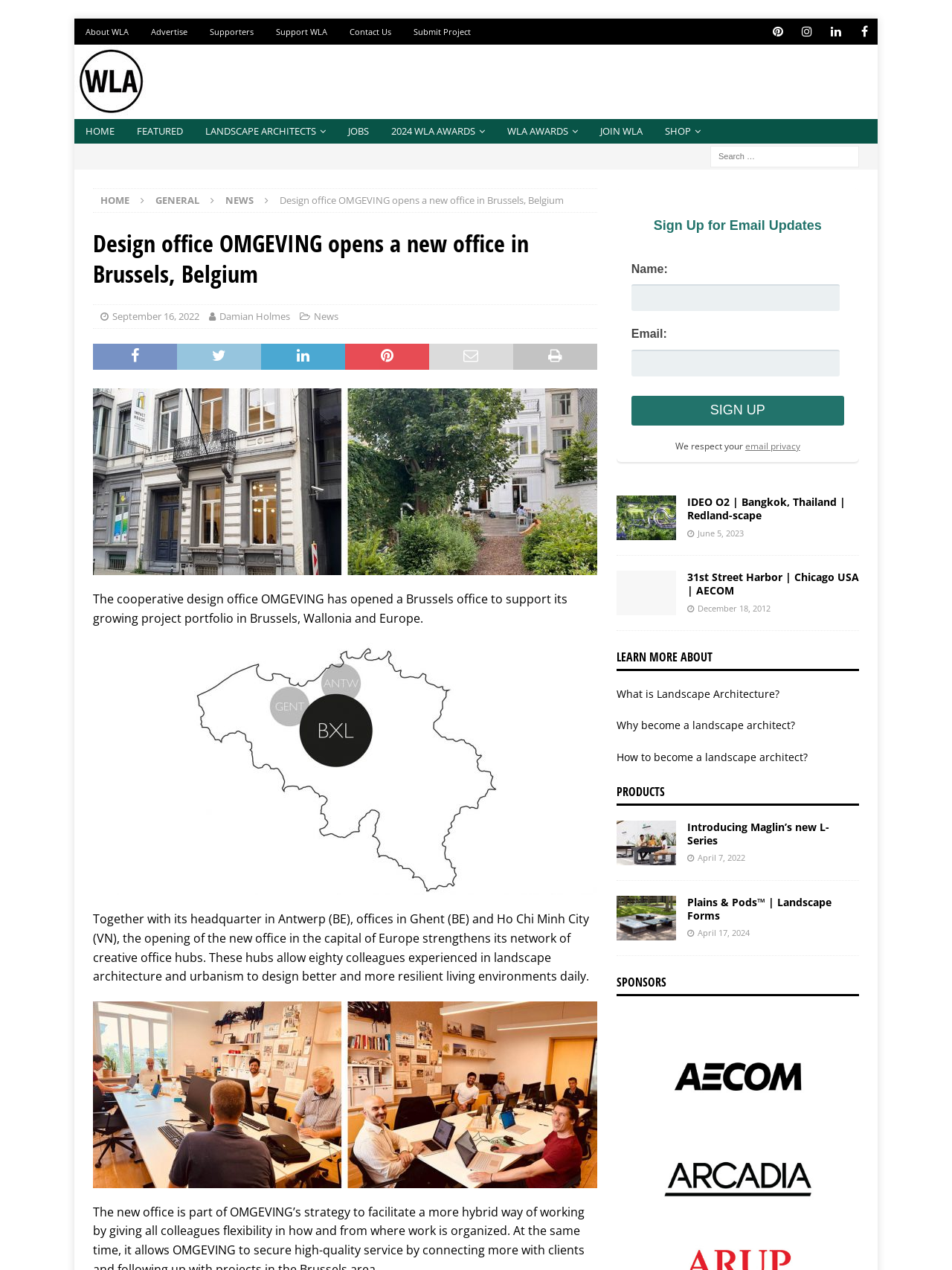What is the topic of the article below the main article?
Give a one-word or short phrase answer based on the image.

Landscape Architecture